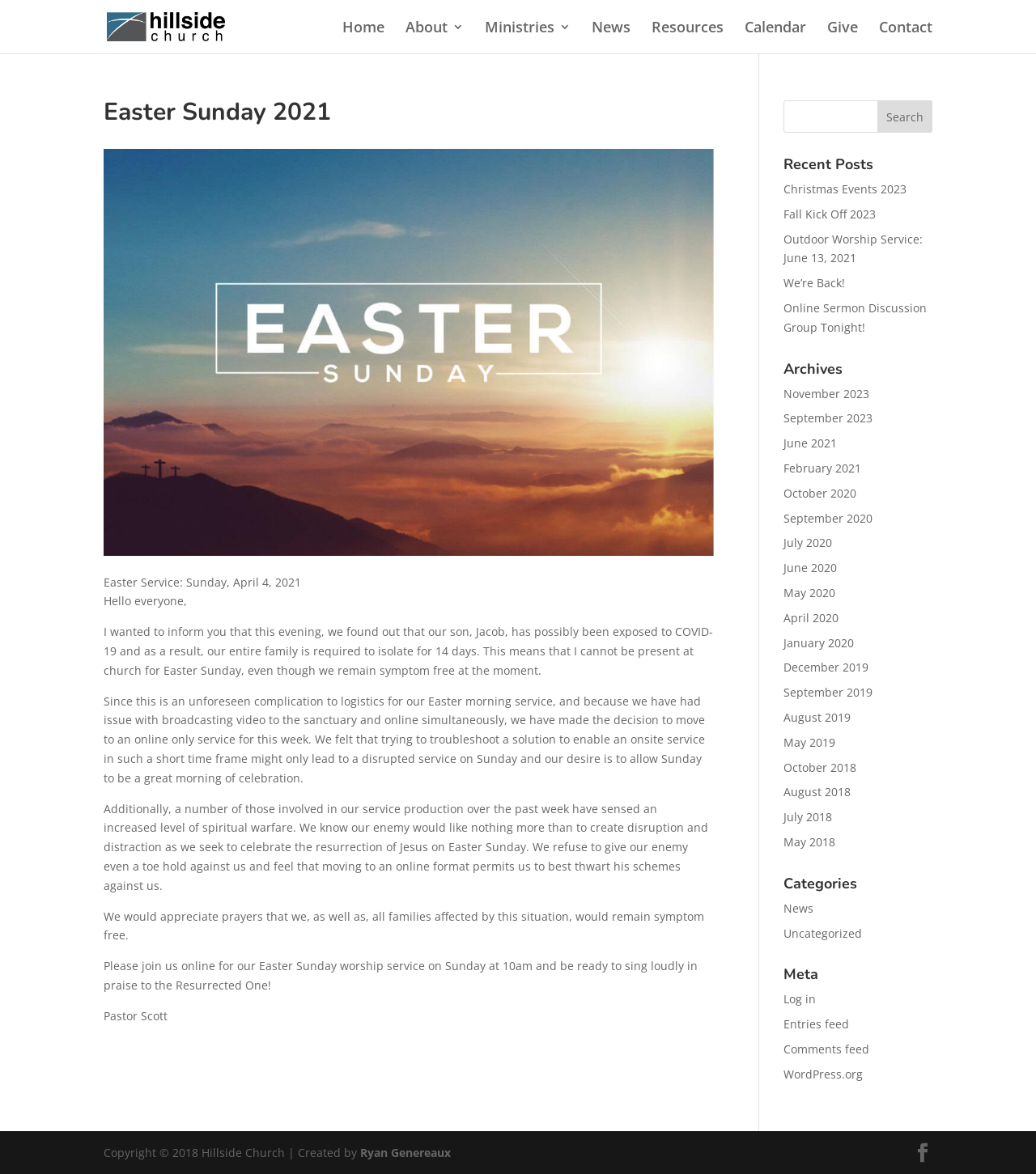How many categories are there?
Using the picture, provide a one-word or short phrase answer.

2